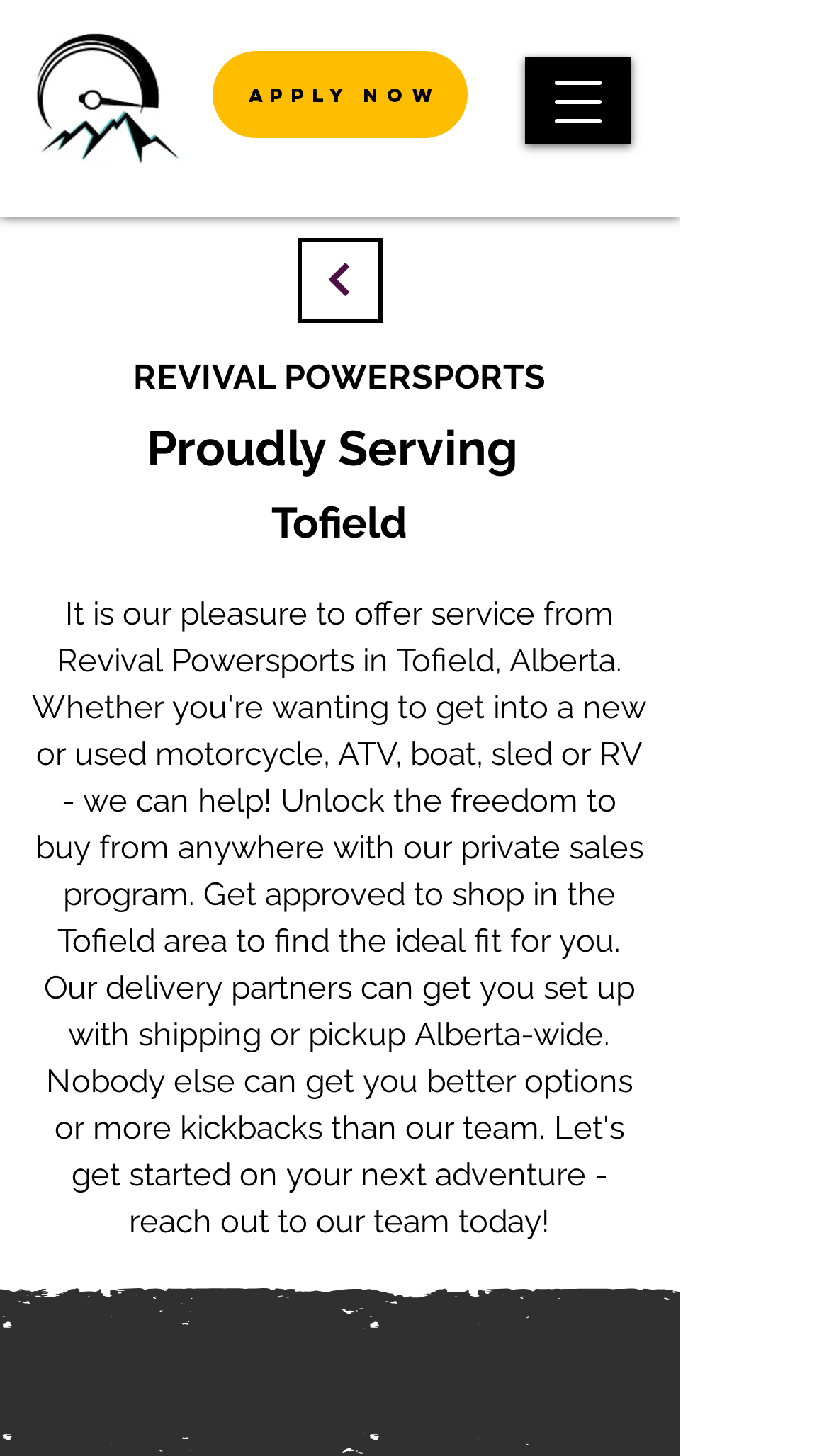Refer to the image and offer a detailed explanation in response to the question: What is the purpose of the 'APPLY NOW' button?

I deduced the answer by considering the context of the webpage, which is about financing for motorcycles and recreational vehicles, and the prominent placement of the 'APPLY NOW' button, which suggests that it is a call-to-action for applying for financing.